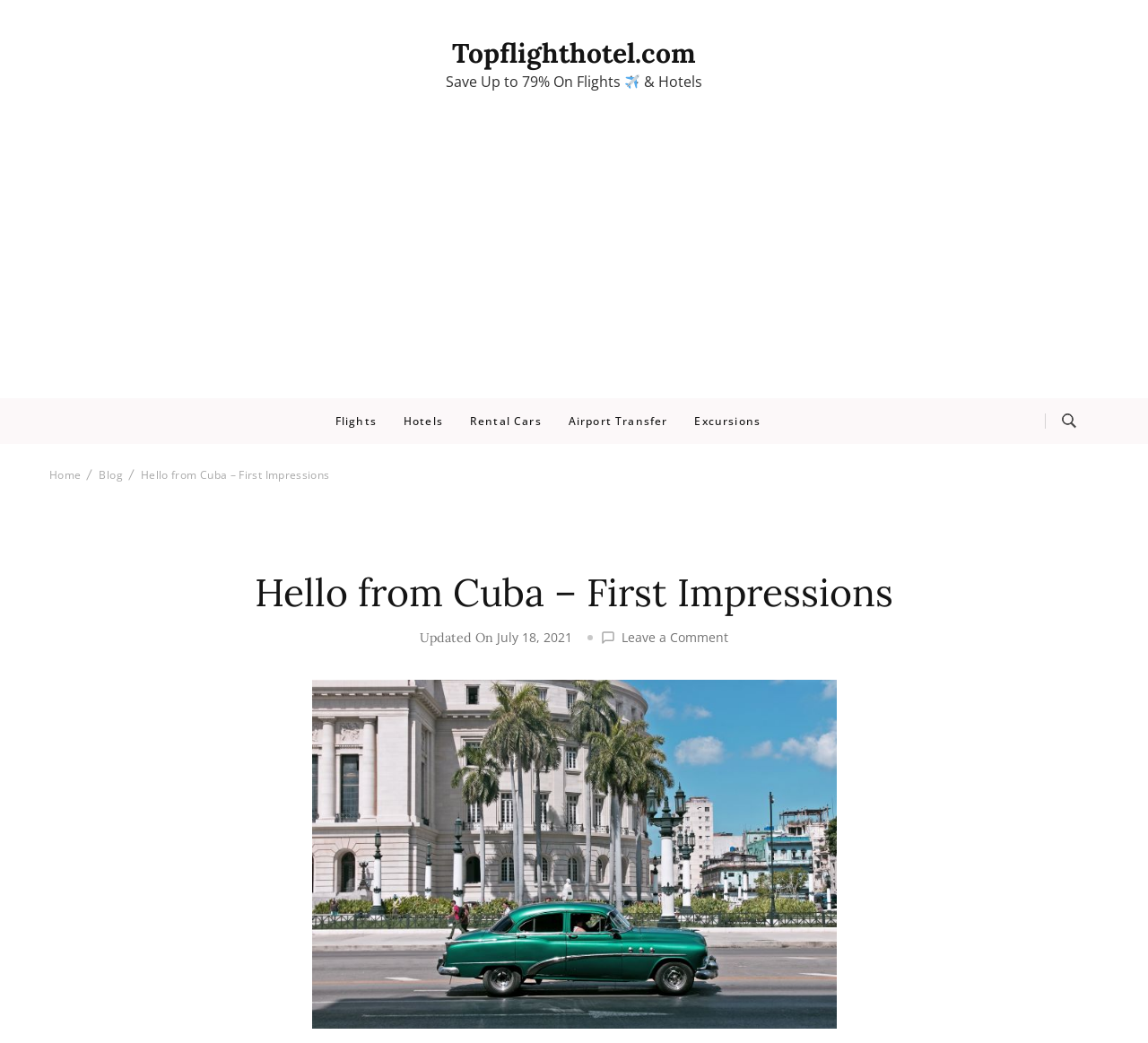Offer an extensive depiction of the webpage and its key elements.

The webpage is about a personal blog post titled "Hello from Cuba - First Impressions" on the website Topflighthotel.com. At the top, there is a link to the website's homepage, followed by a promotional banner that reads "Save Up to 79% On Flights & Hotels" with an airplane icon. 

Below the banner, there is a large advertisement iframe that spans almost the entire width of the page. 

On the left side, there is a navigation menu with links to "Flights", "Hotels", "Rental Cars", "Airport Transfer", and "Excursions". 

On the right side, there is a button with an image, which is not expanded. 

Further down, there is a secondary navigation menu with links to "Home" and "Blog", followed by the title of the blog post "Hello from Cuba – First Impressions" which is also a link. 

The blog post itself has a heading with the same title, followed by the text "Updated On" and the date "July 18, 2021" which is a link. There is also an image and a link to "Leave a Comment on Hello from Cuba – First Impressions". 

The main content of the blog post is accompanied by a large image of Cuba, which takes up most of the page's width and height.